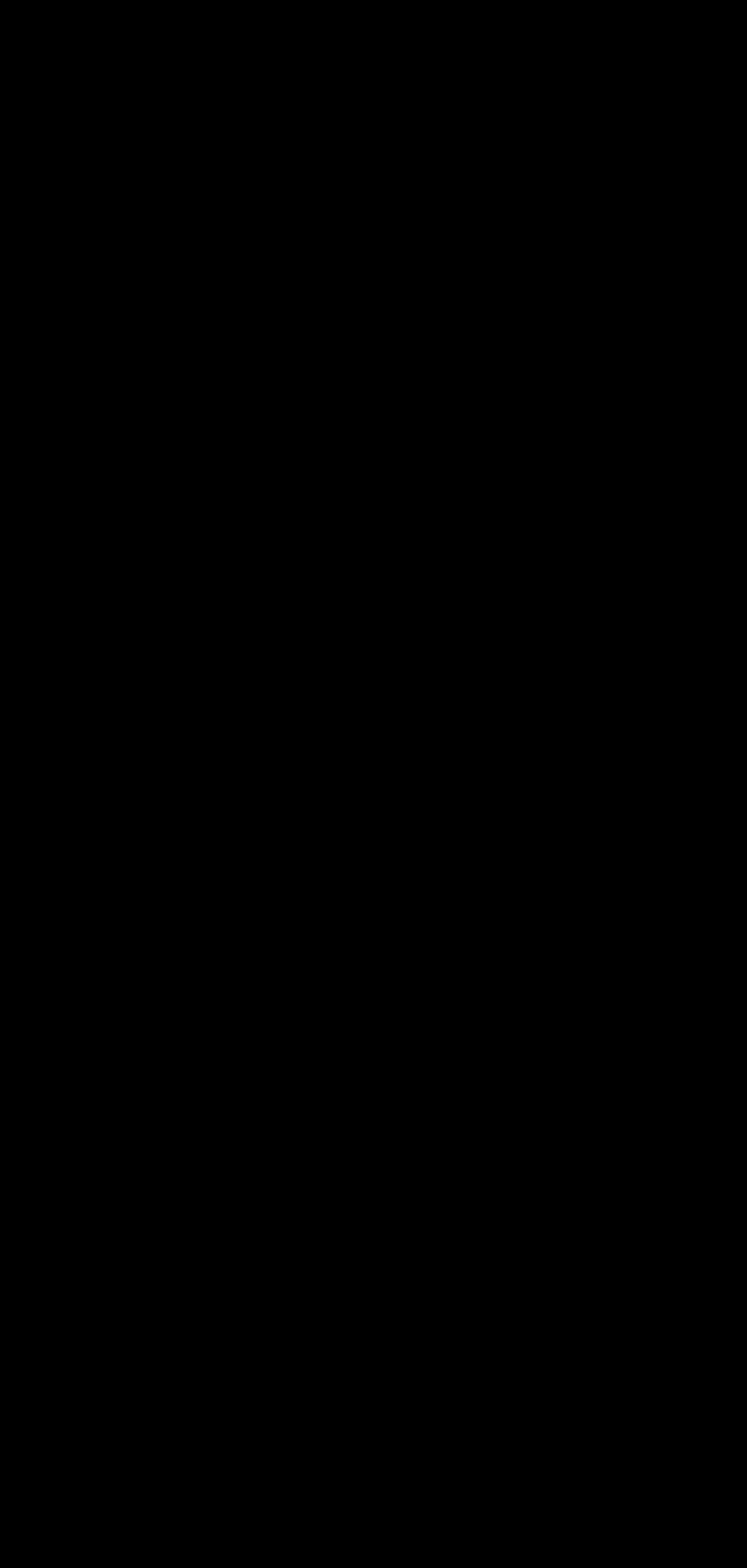Can you show the bounding box coordinates of the region to click on to complete the task described in the instruction: "Click on Home"?

[0.077, 0.319, 0.169, 0.338]